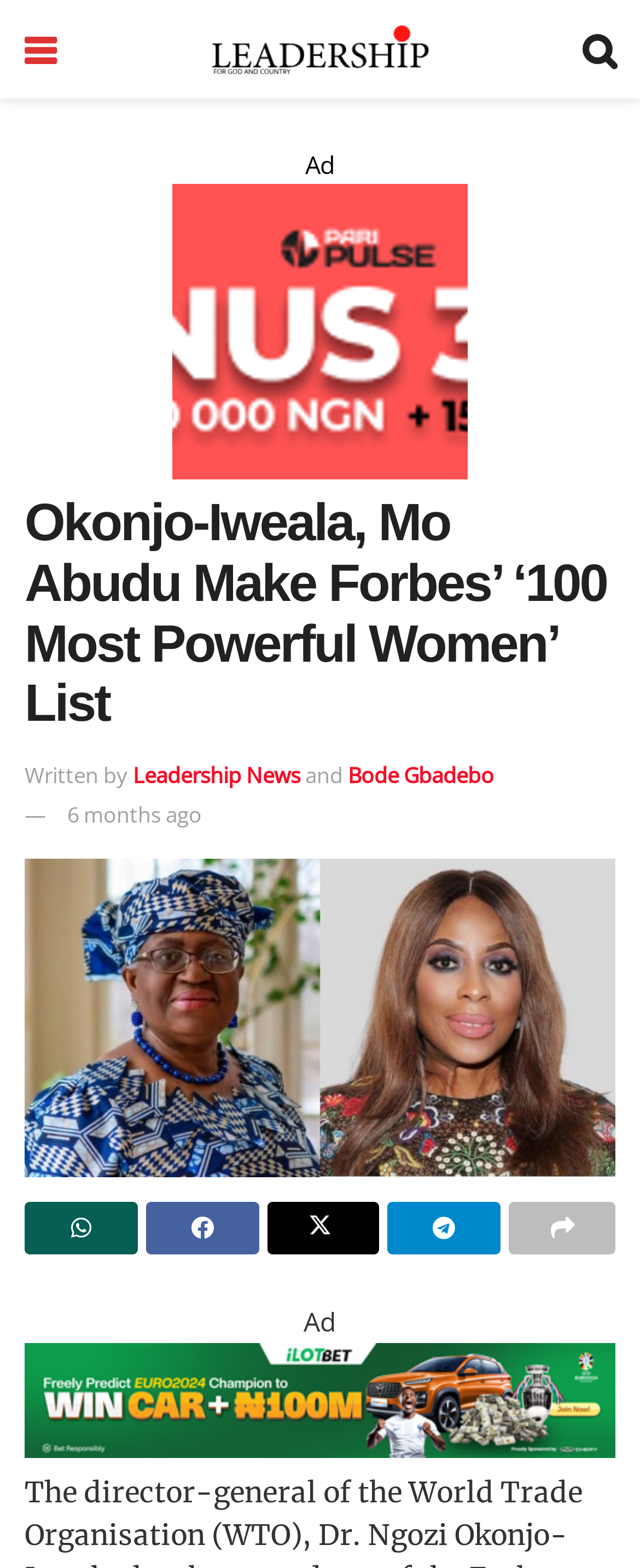Could you please study the image and provide a detailed answer to the question:
Who is the co-author of the article about Dr. Ngozi Okonjo-Iweala?

The webpage has a section that mentions the authors of the article, and it lists 'Leadership News' and 'Bode Gbadebo' as the authors. This implies that Bode Gbadebo is the co-author of the article.